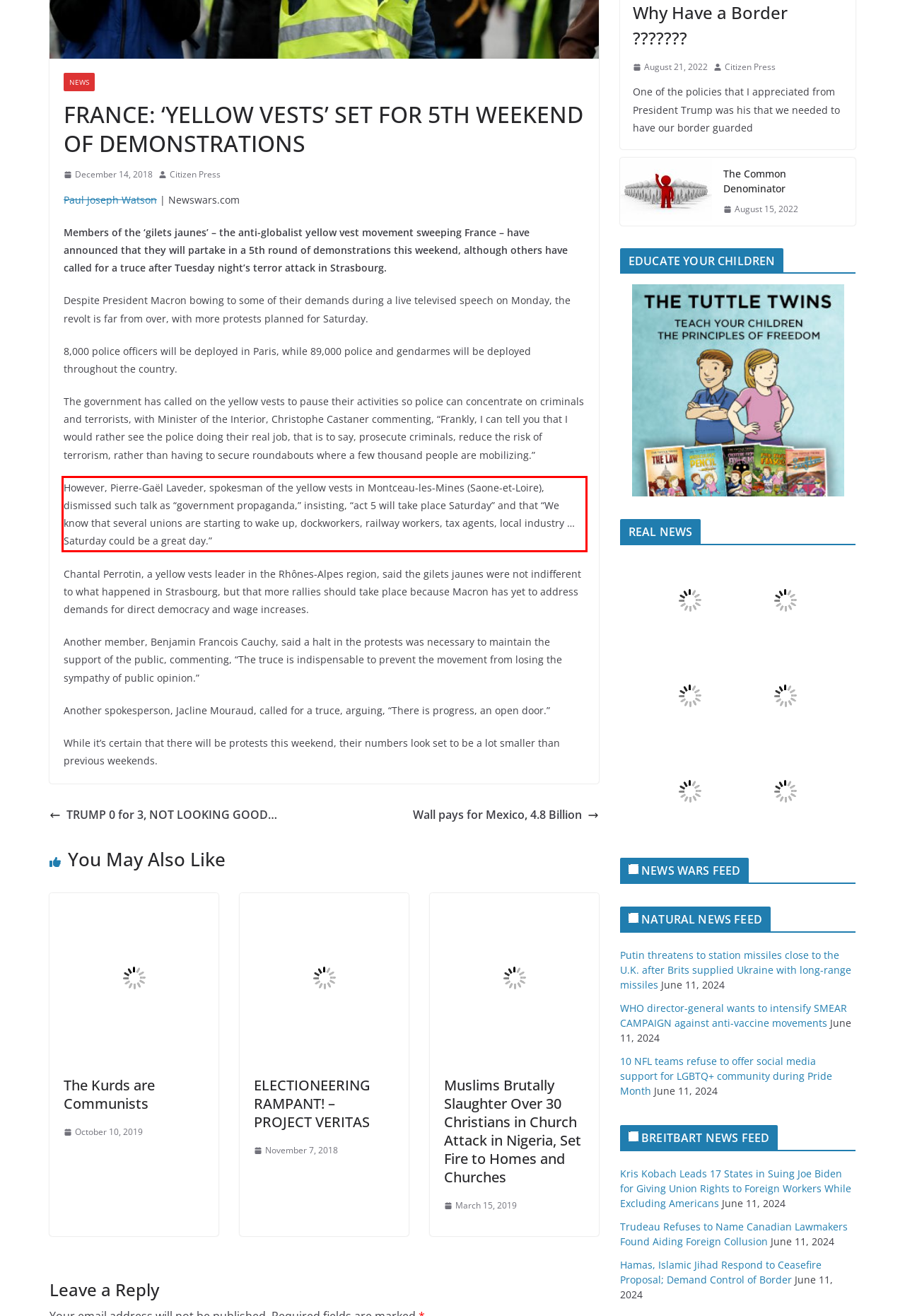Please identify and extract the text content from the UI element encased in a red bounding box on the provided webpage screenshot.

However, Pierre-Gaël Laveder, spokesman of the yellow vests in Montceau-les-Mines (Saone-et-Loire), dismissed such talk as “government propaganda,” insisting, “act 5 will take place Saturday” and that “We know that several unions are starting to wake up, dockworkers, railway workers, tax agents, local industry … Saturday could be a great day.”